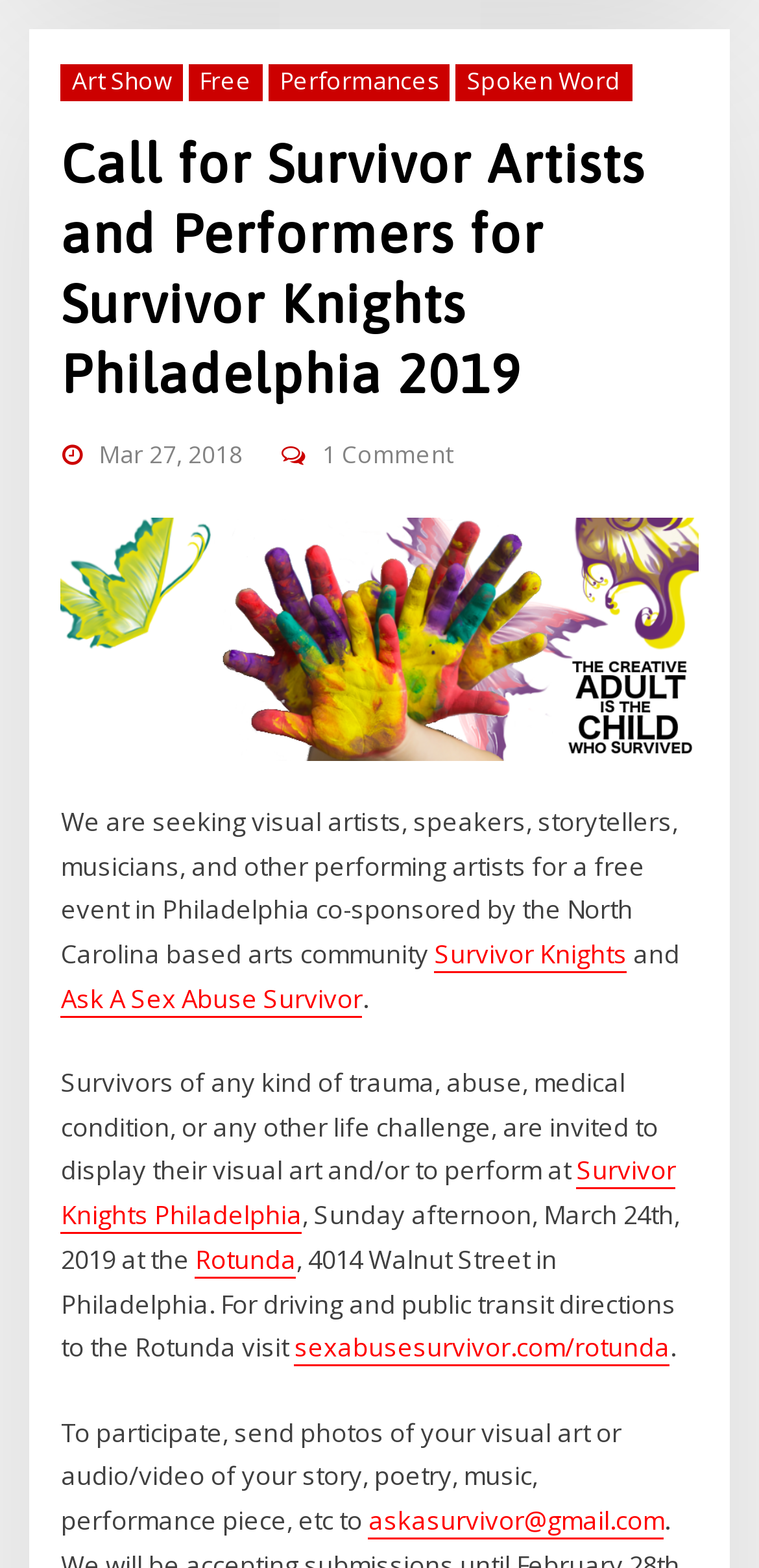Please identify the bounding box coordinates of the element on the webpage that should be clicked to follow this instruction: "View the 'Call for Survivor Artists and Performers for Survivor Knights Philadelphia 2019' article". The bounding box coordinates should be given as four float numbers between 0 and 1, formatted as [left, top, right, bottom].

[0.08, 0.083, 0.92, 0.262]